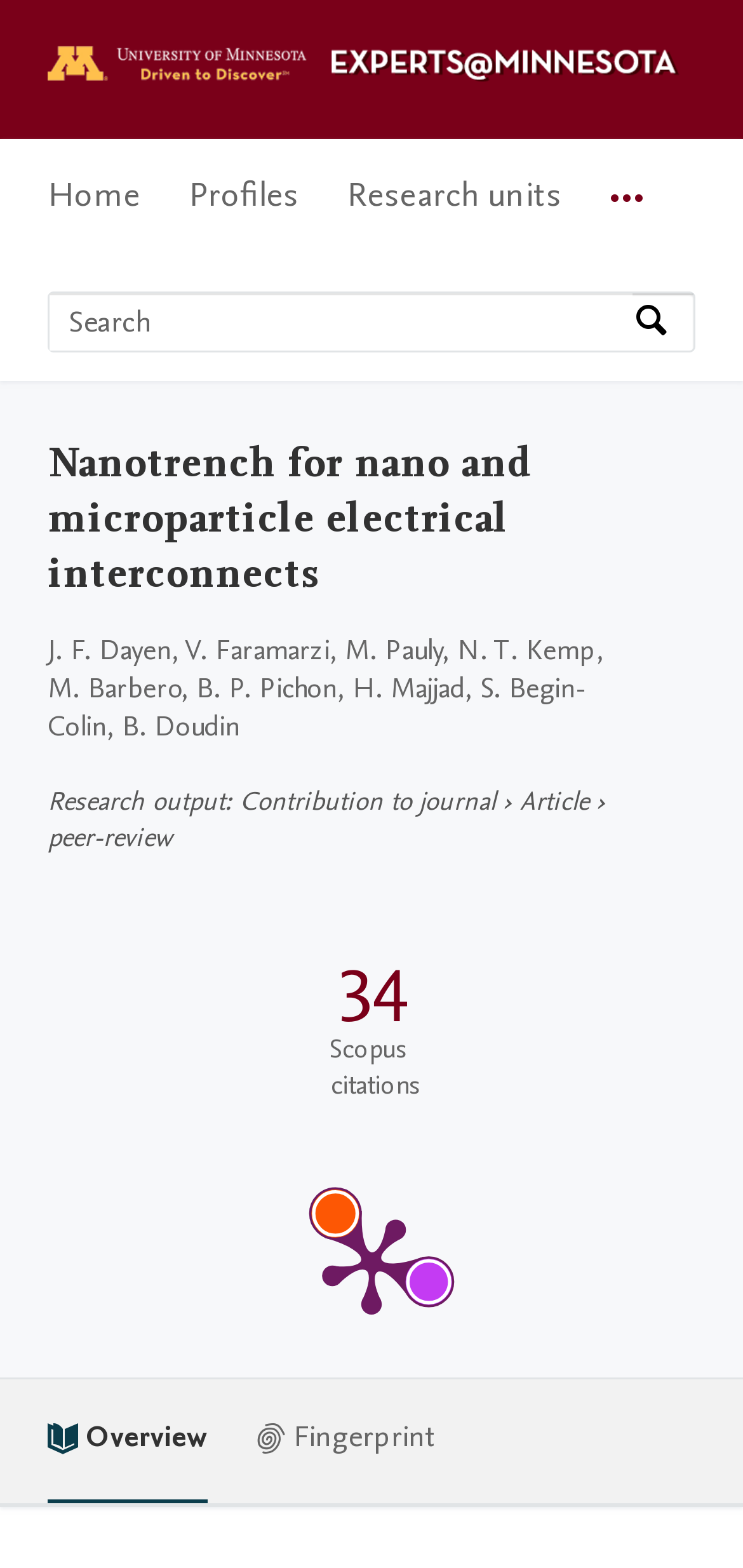Please find the bounding box coordinates of the section that needs to be clicked to achieve this instruction: "Search by expertise, name or affiliation".

[0.067, 0.187, 0.851, 0.223]